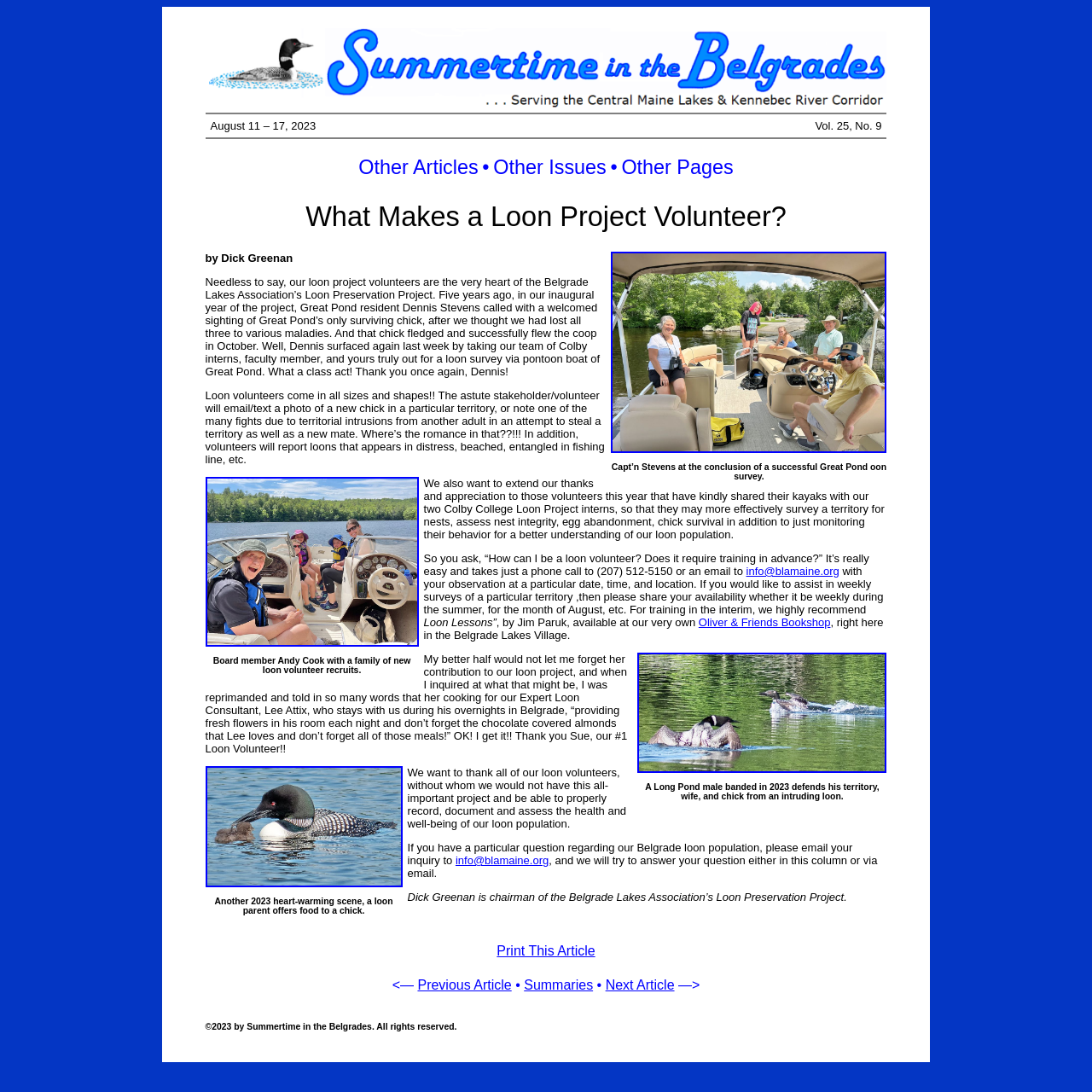What is the purpose of the Loon Preservation Project?
Please describe in detail the information shown in the image to answer the question.

The purpose of the Loon Preservation Project can be inferred from the article, which is to record, document and assess the health and well-being of loon population, and it relies on volunteers to achieve this goal.